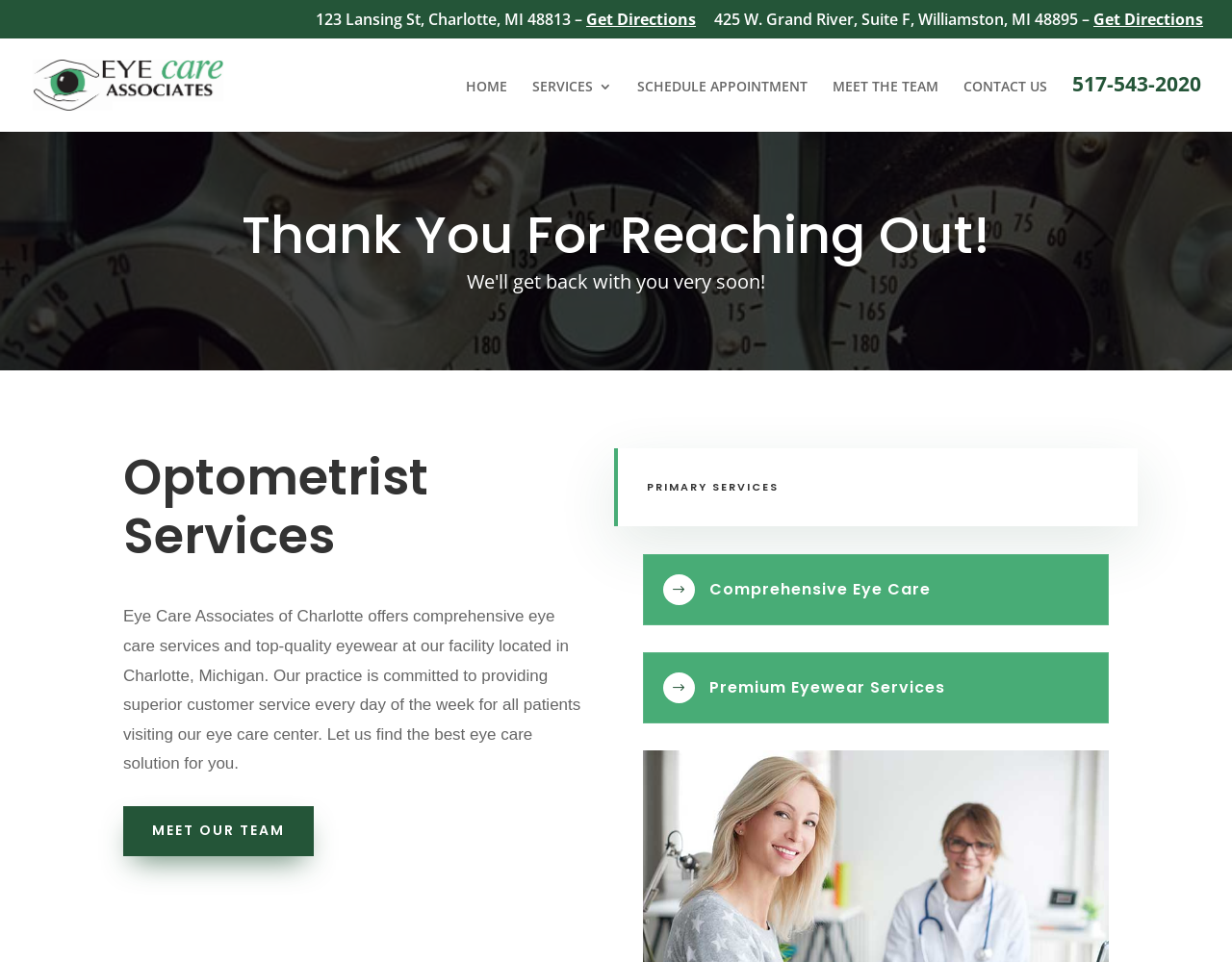Determine the bounding box coordinates for the region that must be clicked to execute the following instruction: "Schedule an appointment".

[0.517, 0.083, 0.655, 0.137]